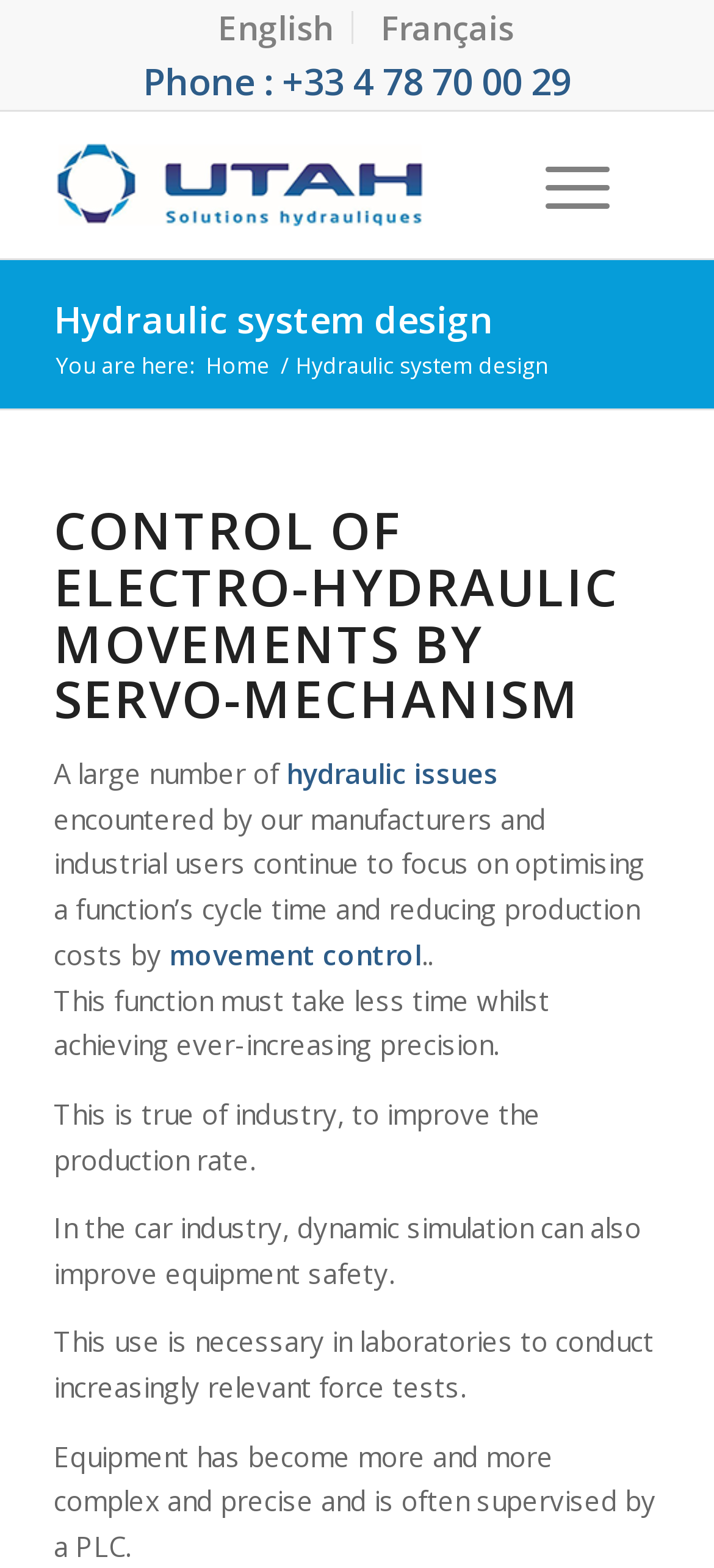Bounding box coordinates should be provided in the format (top-left x, top-left y, bottom-right x, bottom-right y) with all values between 0 and 1. Identify the bounding box for this UI element: Hydraulic system design

[0.075, 0.188, 0.69, 0.22]